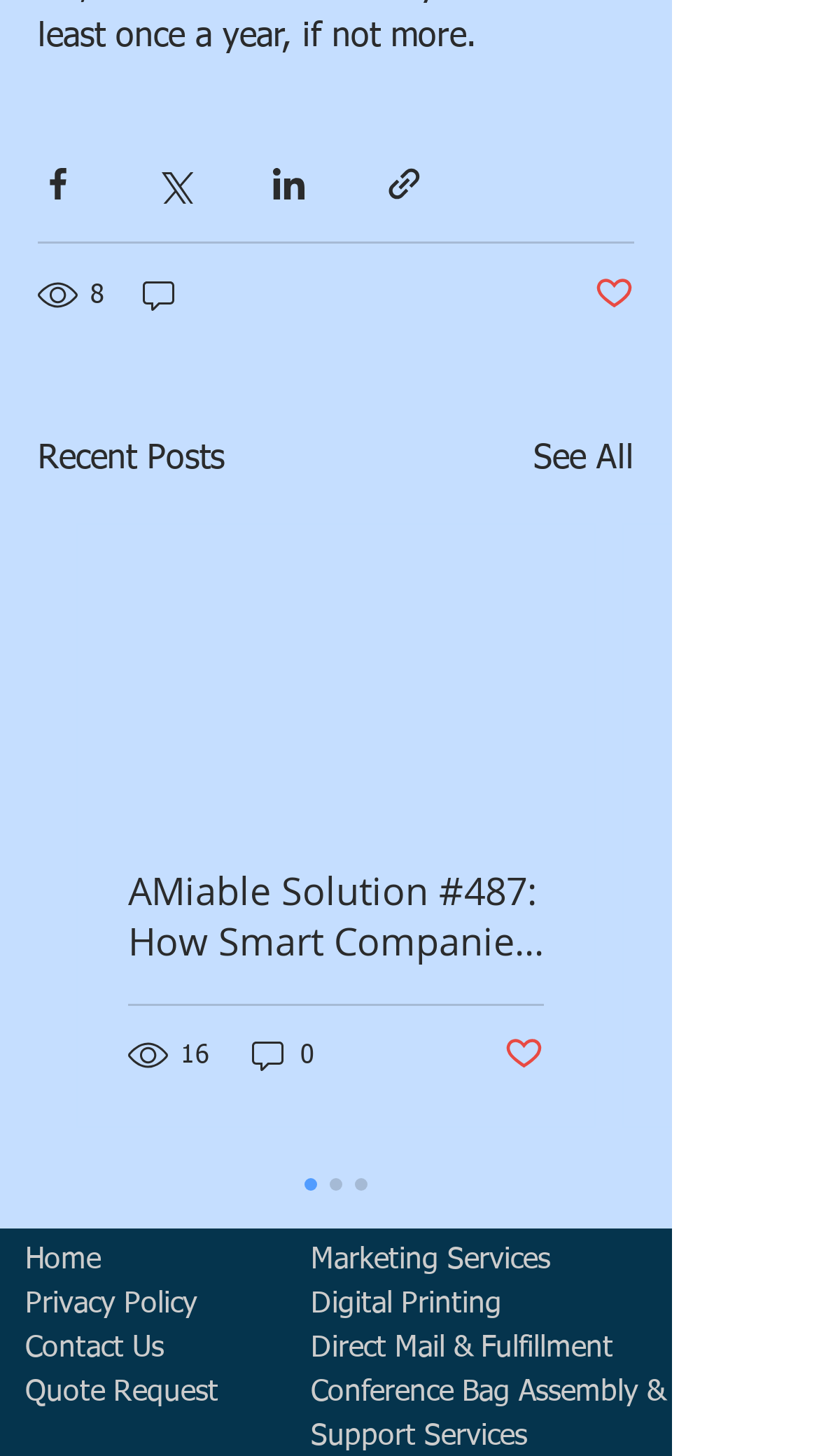Extract the bounding box coordinates of the UI element described: "Direct Mail & Fulfillment". Provide the coordinates in the format [left, top, right, bottom] with values ranging from 0 to 1.

[0.379, 0.916, 0.749, 0.936]